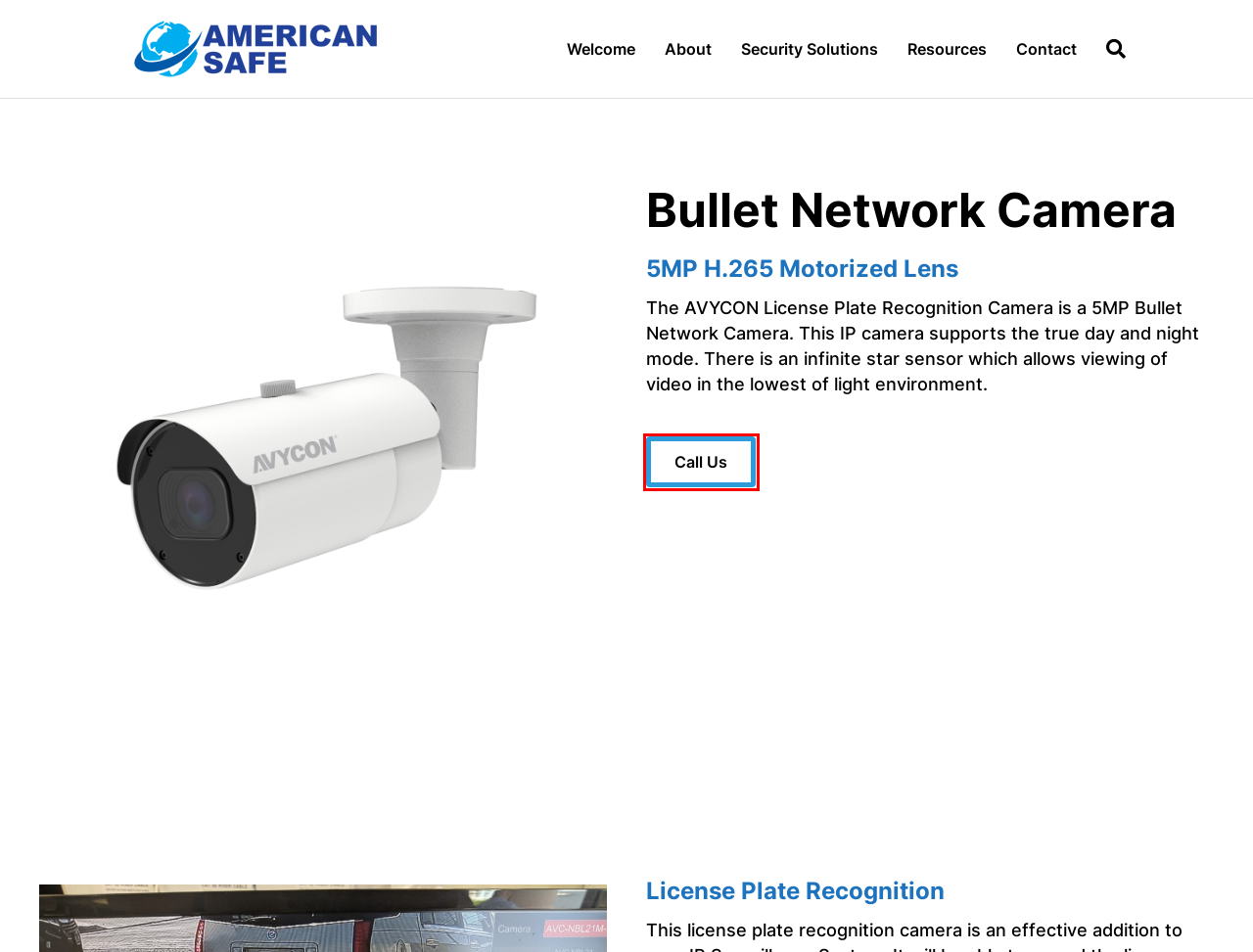Examine the screenshot of a webpage with a red bounding box around a specific UI element. Identify which webpage description best matches the new webpage that appears after clicking the element in the red bounding box. Here are the candidates:
A. Blog - American Safe
B. American Safe Inc Commercial Security and Locksmith - American Safe
C. About - American Safe
D. Security Solutions - American Safe
E. Security Tutorial Videos - American Safe
F. Access Control System - American Safe
G. Contact - American Safe
H. Gallery - American Safe

G